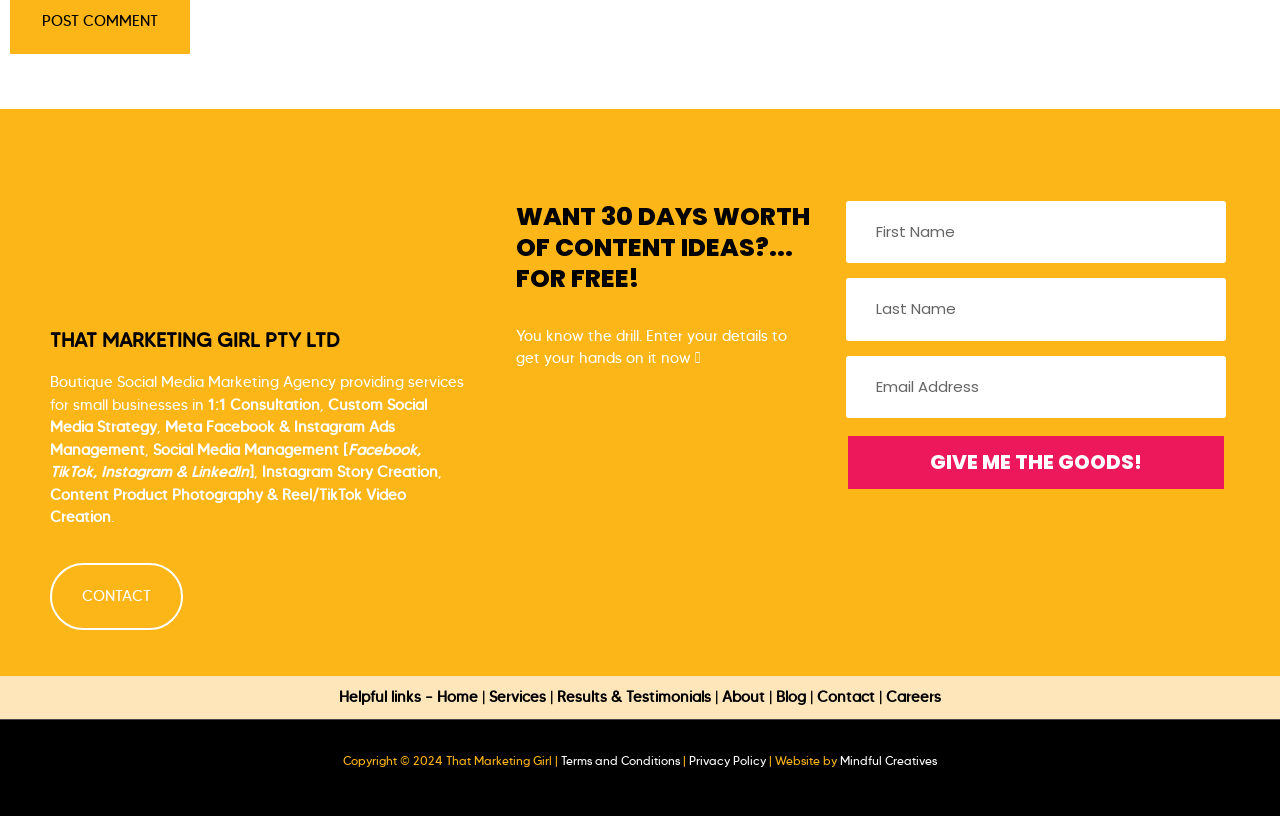Based on the visual content of the image, answer the question thoroughly: What is the purpose of the 'CONTACT' link?

The 'CONTACT' link with bounding box coordinates [0.039, 0.69, 0.143, 0.772] is likely used to contact the agency, allowing users to get in touch with them for inquiries or services.